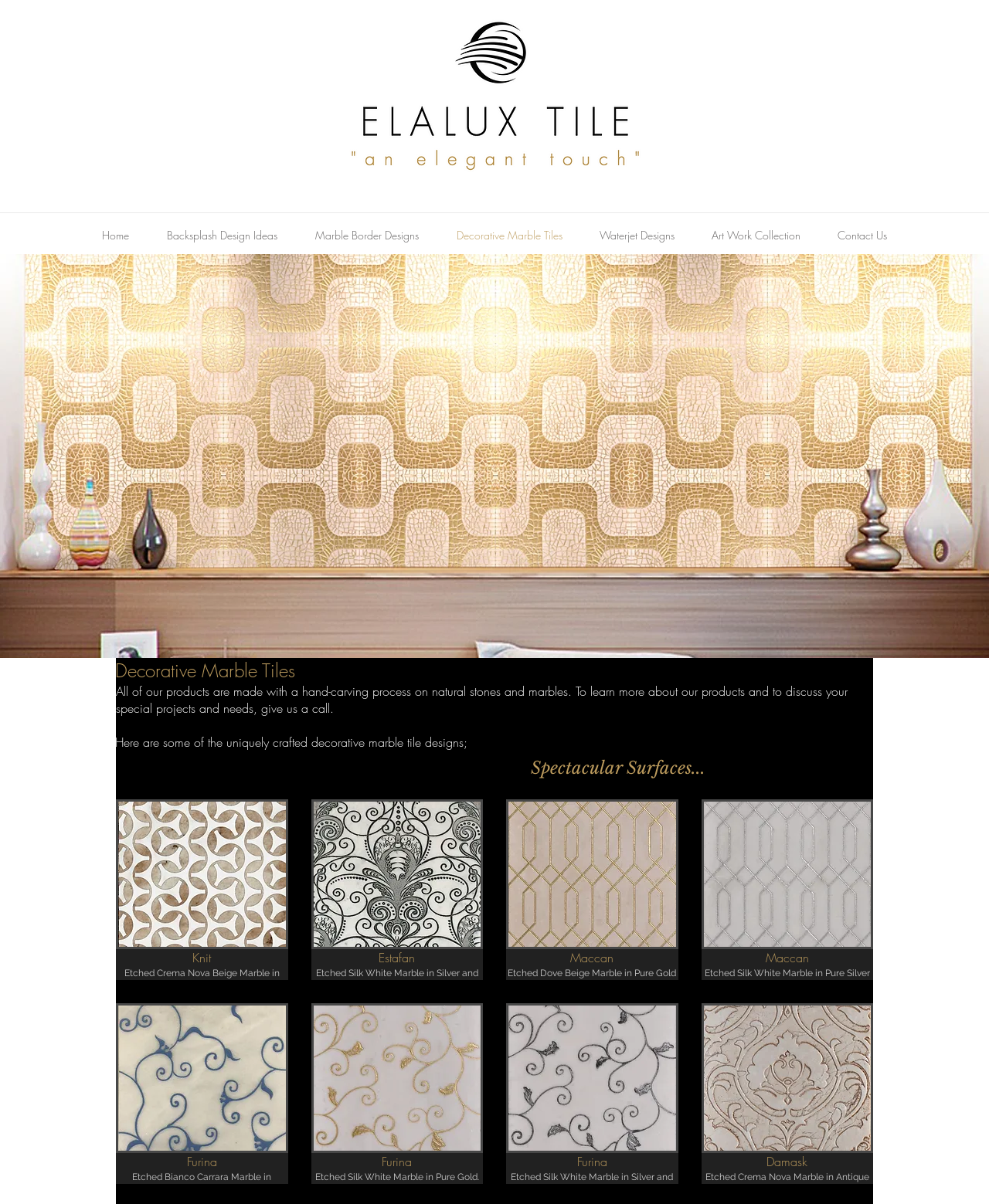Can you find the bounding box coordinates for the UI element given this description: "Waterjet Designs"? Provide the coordinates as four float numbers between 0 and 1: [left, top, right, bottom].

[0.588, 0.184, 0.701, 0.207]